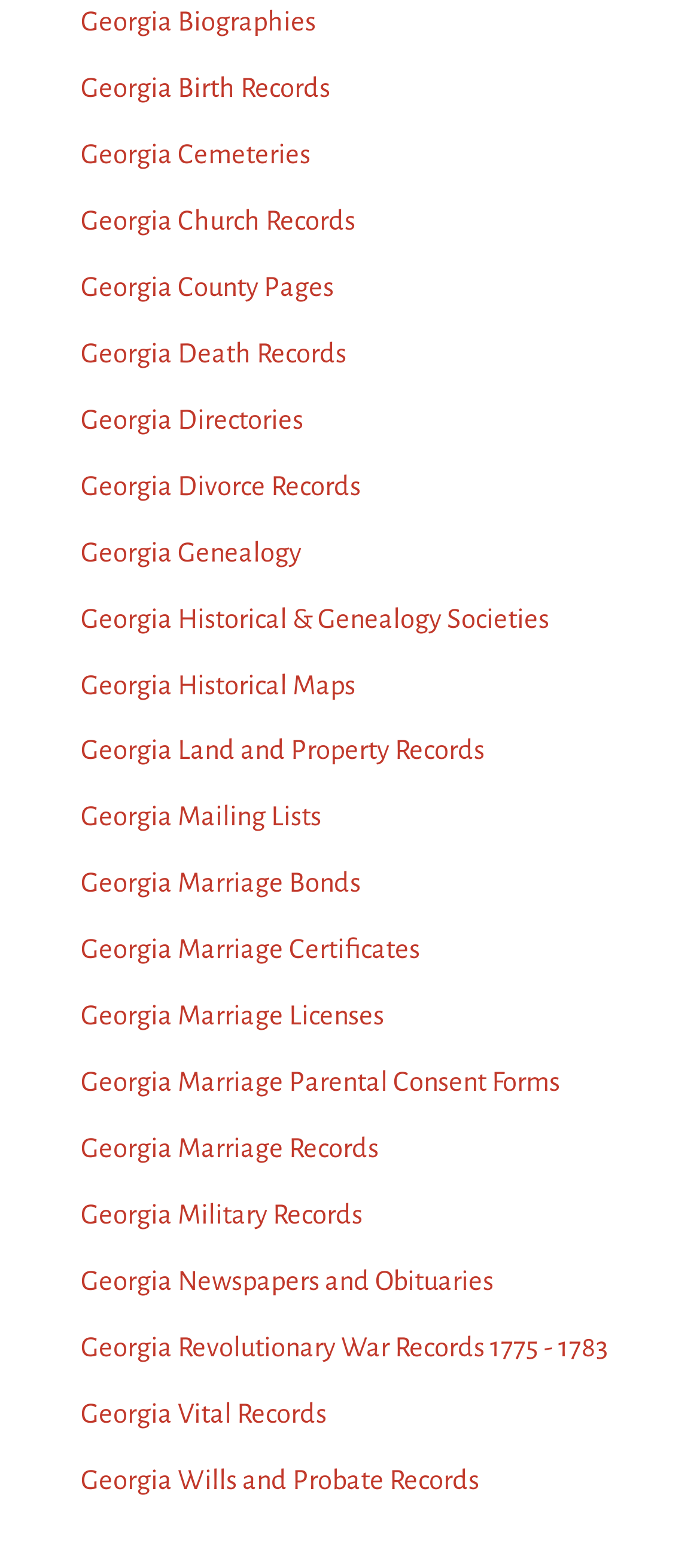Answer in one word or a short phrase: 
How many links are related to marriage on the webpage?

4